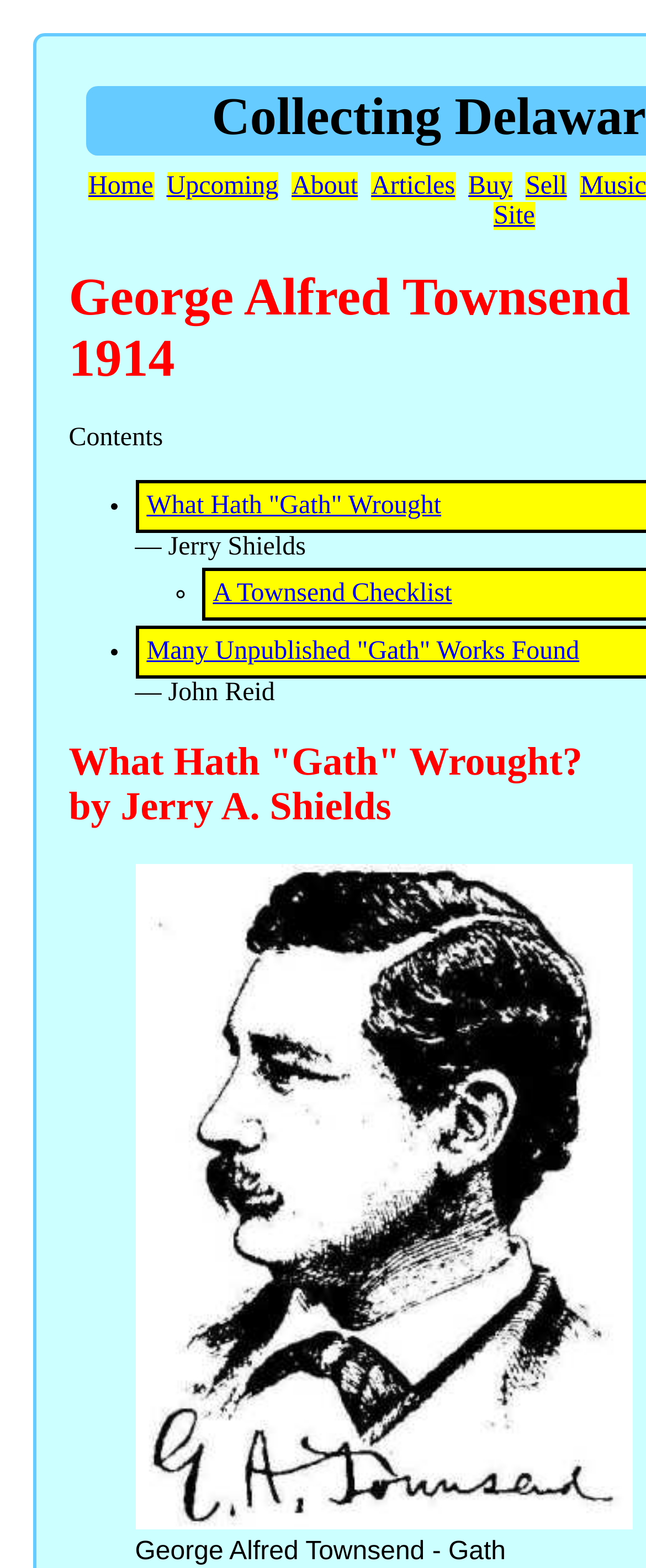Using the image as a reference, answer the following question in as much detail as possible:
What is the name of the person in the image?

I looked at the image and its corresponding text, which is 'George Alfred Townsend - Gath', and determined that the person in the image is George Alfred Townsend.